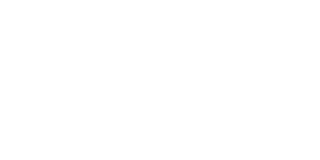Answer the question below with a single word or a brief phrase: 
What is the purpose of the promotional display?

Recognizing local sponsors